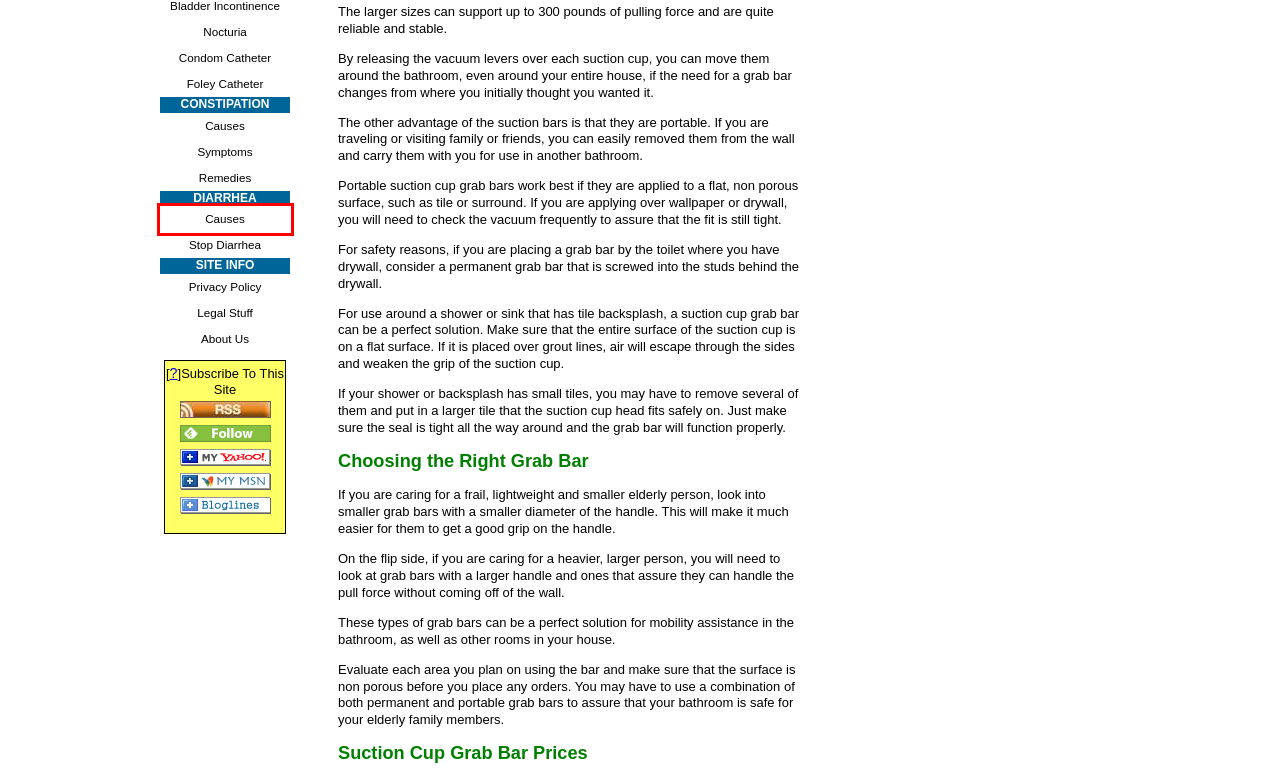You are provided with a screenshot of a webpage where a red rectangle bounding box surrounds an element. Choose the description that best matches the new webpage after clicking the element in the red bounding box. Here are the choices:
A. Bloglines
B. Legal Page
C. What Causes Constipation? Reviewing the causes of constipation
D. How to Stop Diarrhea:  Easy Steps to Stop Diarrhea in the Elderly
E. Diarrhea:  Chronic vs Severe,  Causes and Treatments
F. Privacy Policy
G. Foley Catheter:  Risks & Benefits in the Home Care Setting
H. Use a Condom Catheter to Manage Bladder Incontinence in Men

E